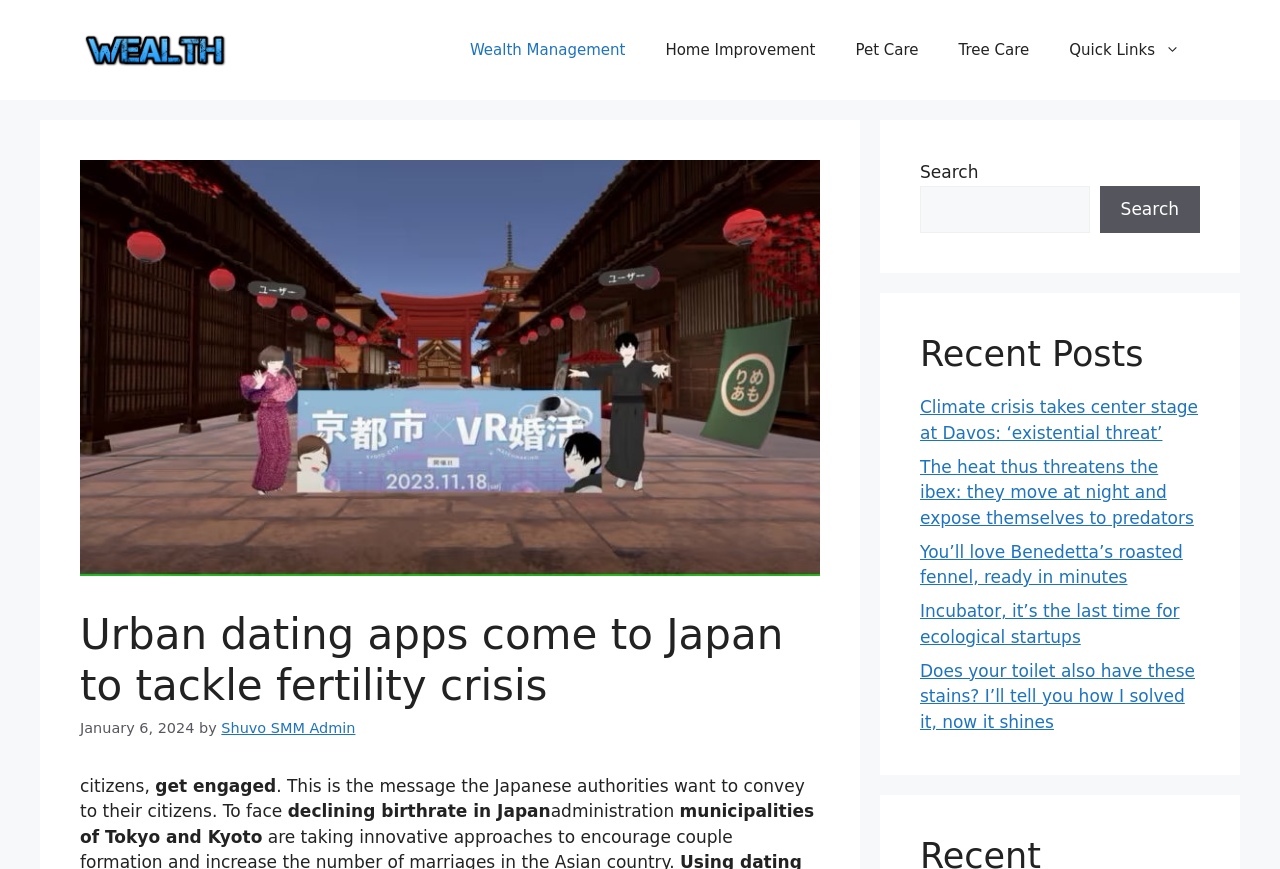Identify the bounding box coordinates for the element you need to click to achieve the following task: "Click the 'Home' link". Provide the bounding box coordinates as four float numbers between 0 and 1, in the form [left, top, right, bottom].

None